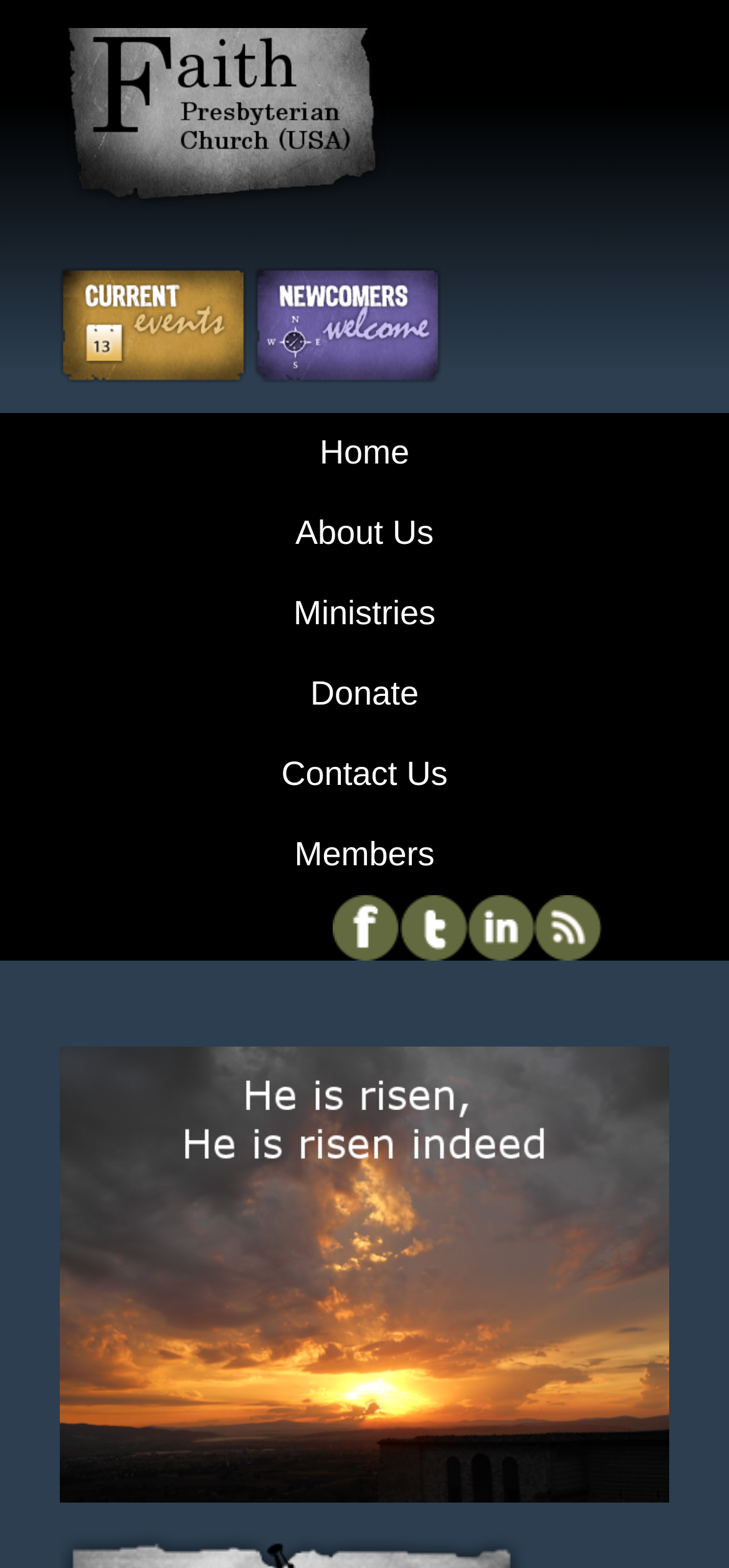Identify the bounding box coordinates of the element that should be clicked to fulfill this task: "Explore Financial Services". The coordinates should be provided as four float numbers between 0 and 1, i.e., [left, top, right, bottom].

None